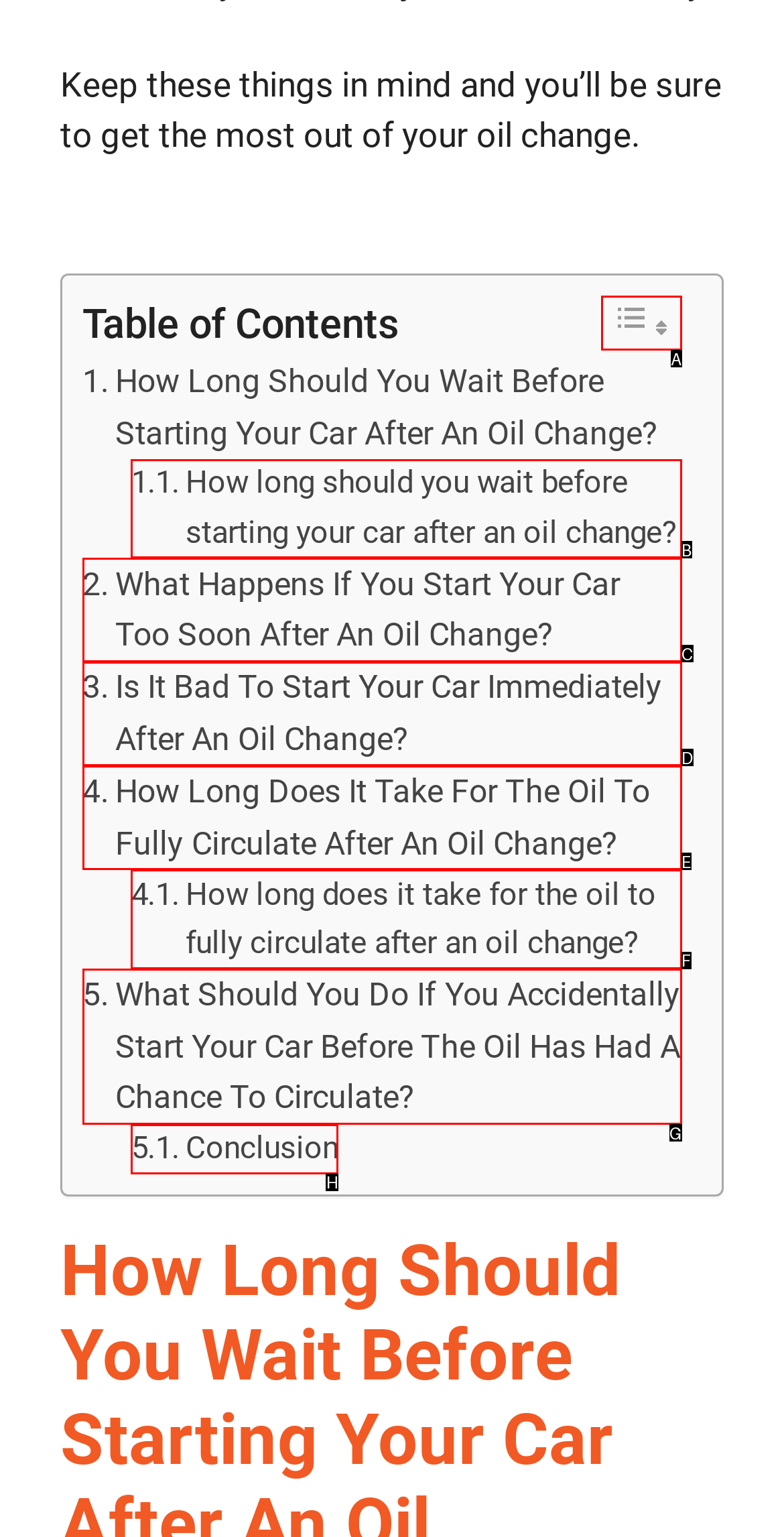Which lettered UI element aligns with this description: Conclusion
Provide your answer using the letter from the available choices.

H